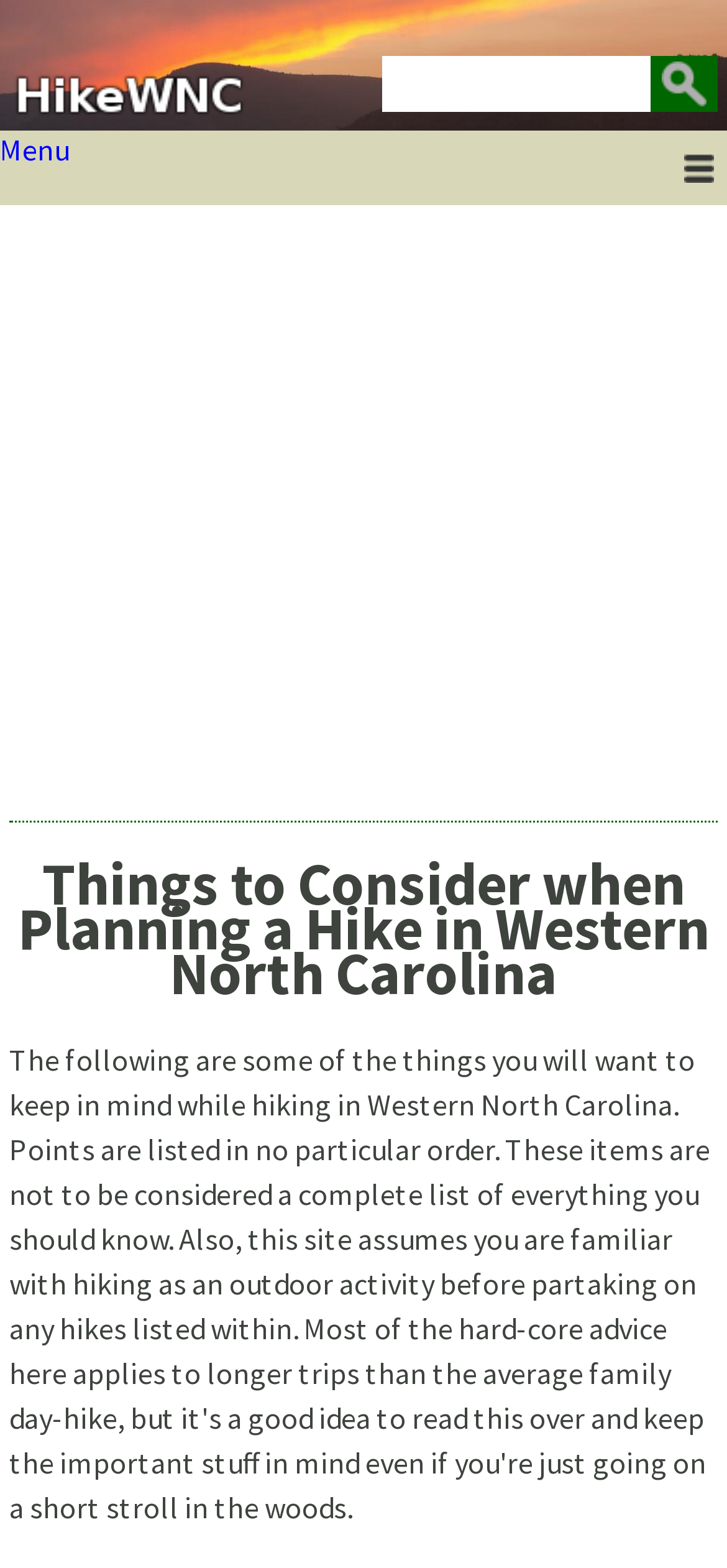What type of image is displayed at the top?
Based on the screenshot, respond with a single word or phrase.

Sunset over Graveyard Fields